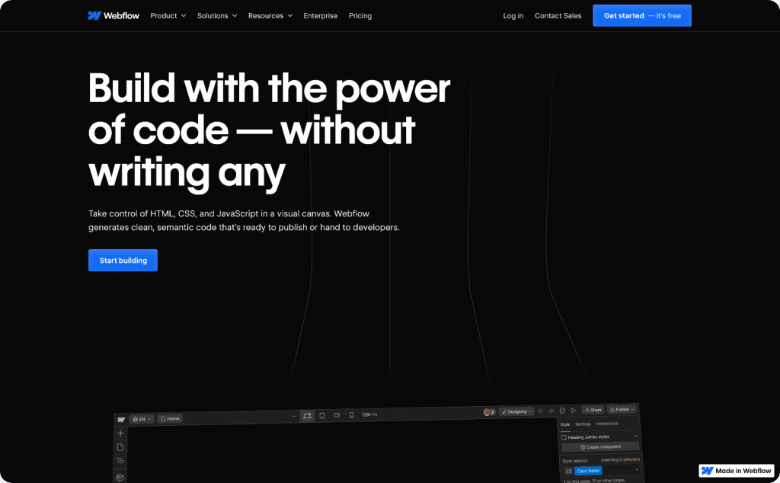Refer to the image and provide an in-depth answer to the question: 
What is the purpose of the prompt 'Start building'?

The prompt 'Start building' is placed on the Webflow homepage to encourage users to immediately start using the platform and begin constructing their websites, emphasizing the ease of use and accessibility of the tool.